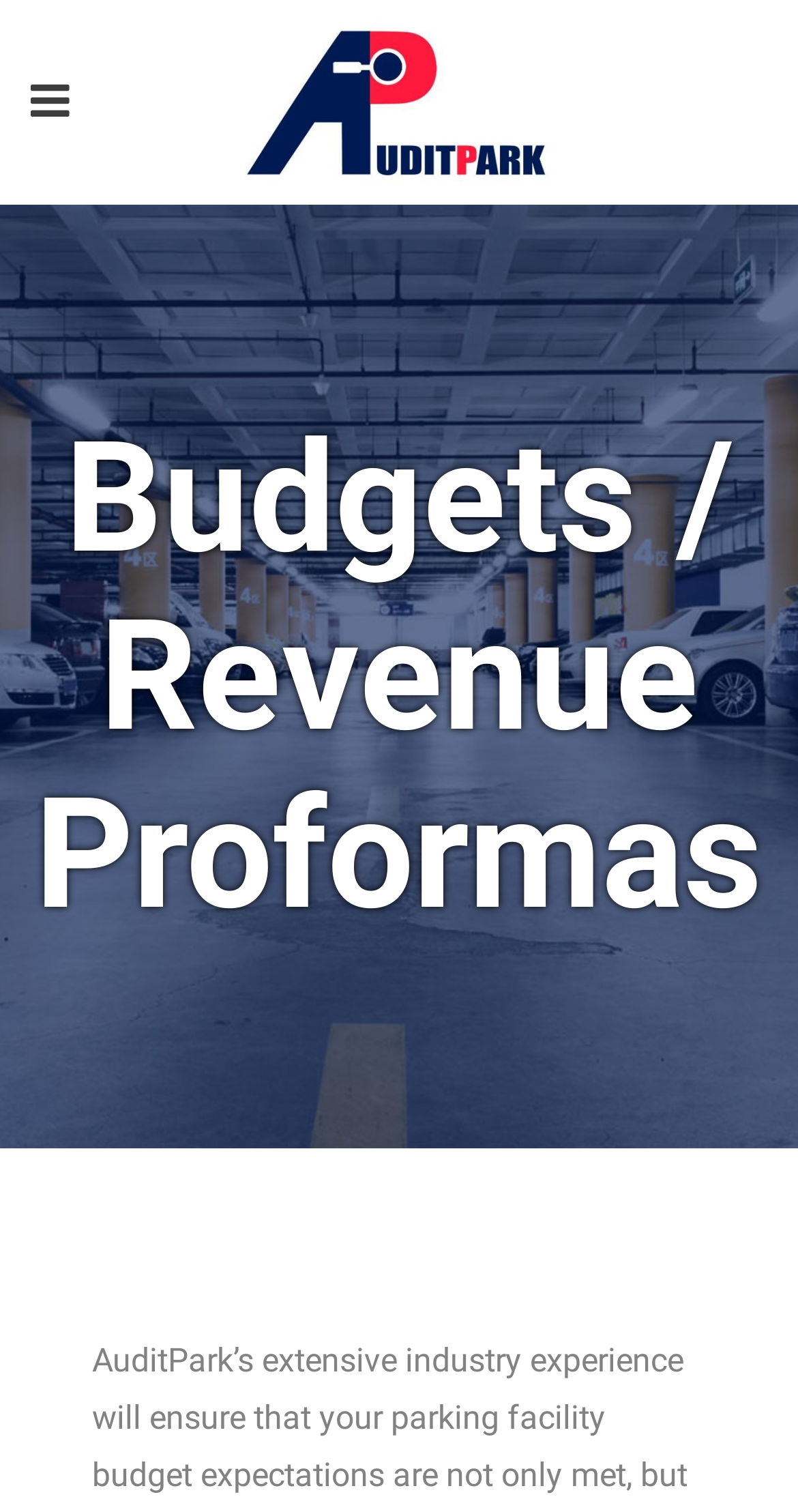Summarize the webpage comprehensively, mentioning all visible components.

The webpage is titled "Audit Park | Budgets / Revenue Proformas". At the top, there are two layout tables, one on the left and one on the right, spanning the entire width of the page. The left table is relatively narrow, while the right table takes up most of the width. 

On the right side, there is a logo link, which is an image, positioned near the top of the page. Below the logo, there is a heading that reads "Budgets / Revenue Proformas", which spans the entire width of the page.

At the bottom of the page, there are two static text elements, "Audit" and "ark's", positioned side by side, forming the phrase "Audit Park's".